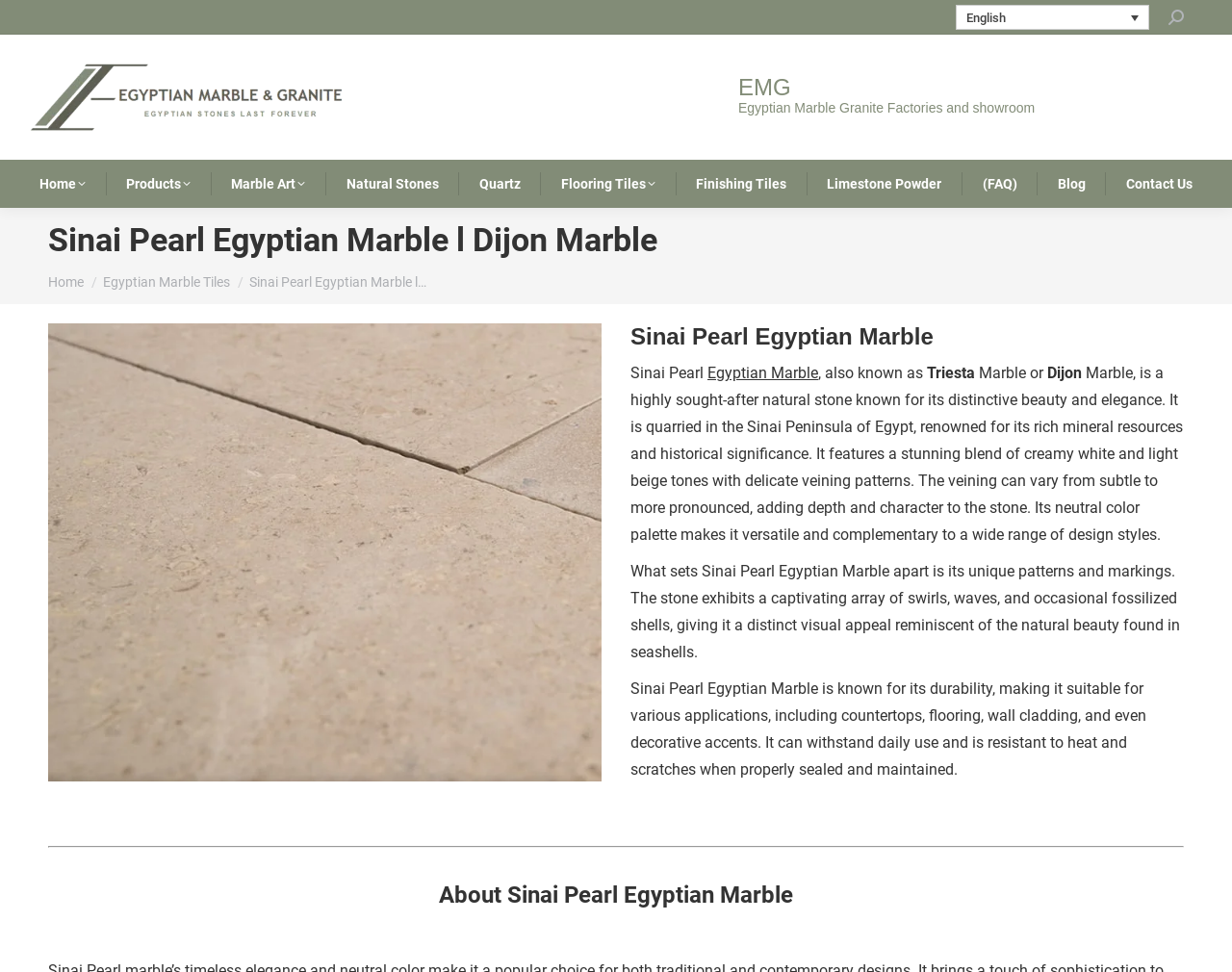Please identify the bounding box coordinates of the element's region that needs to be clicked to fulfill the following instruction: "Contact Us". The bounding box coordinates should consist of four float numbers between 0 and 1, i.e., [left, top, right, bottom].

[0.905, 0.174, 0.977, 0.204]